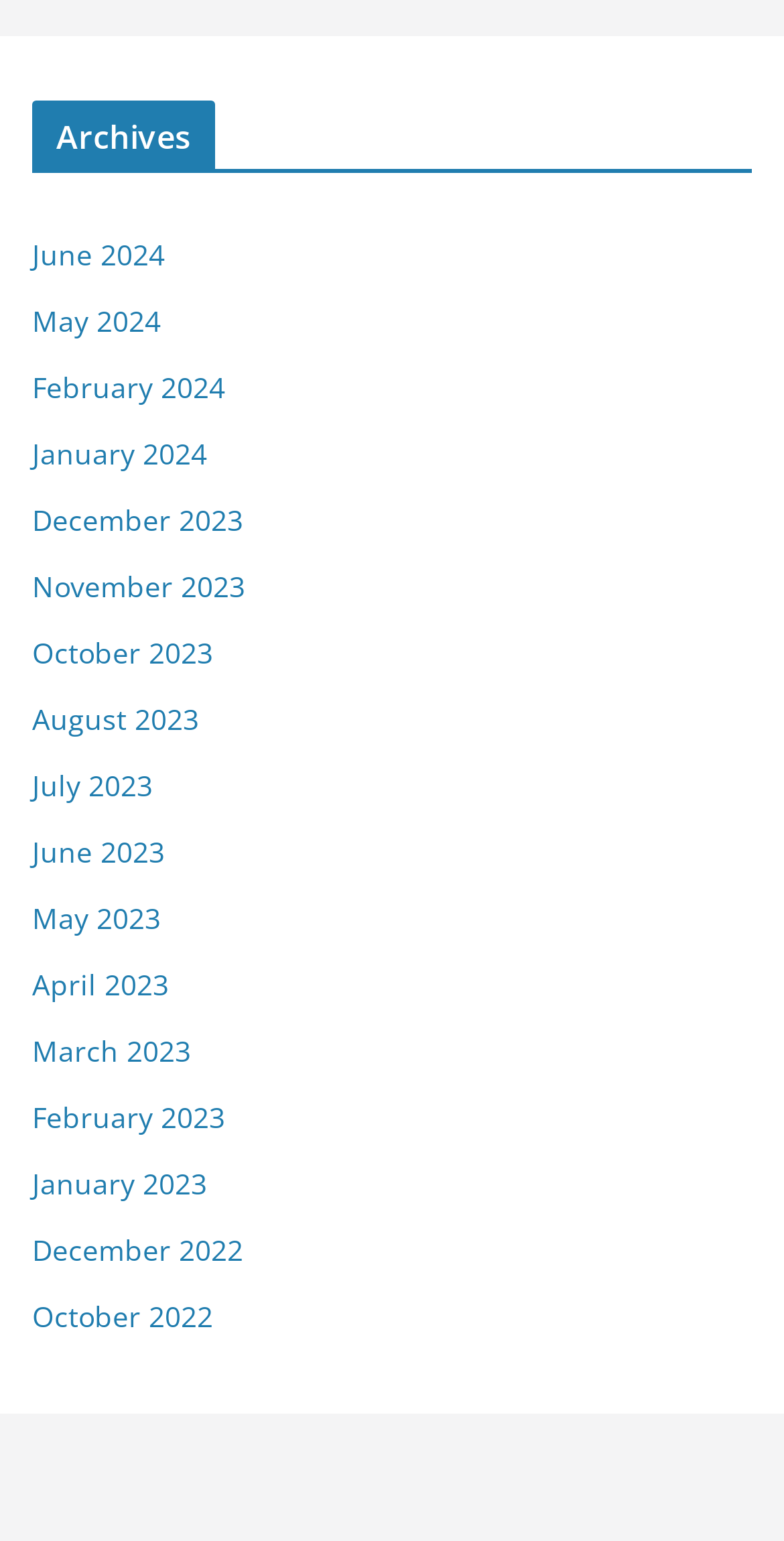Refer to the image and provide a thorough answer to this question:
How many months are listed in 2023?

I counted the number of links with '2023' in their text. There are five links: 'December 2023', 'November 2023', 'October 2023', 'July 2023', and 'June 2023'.